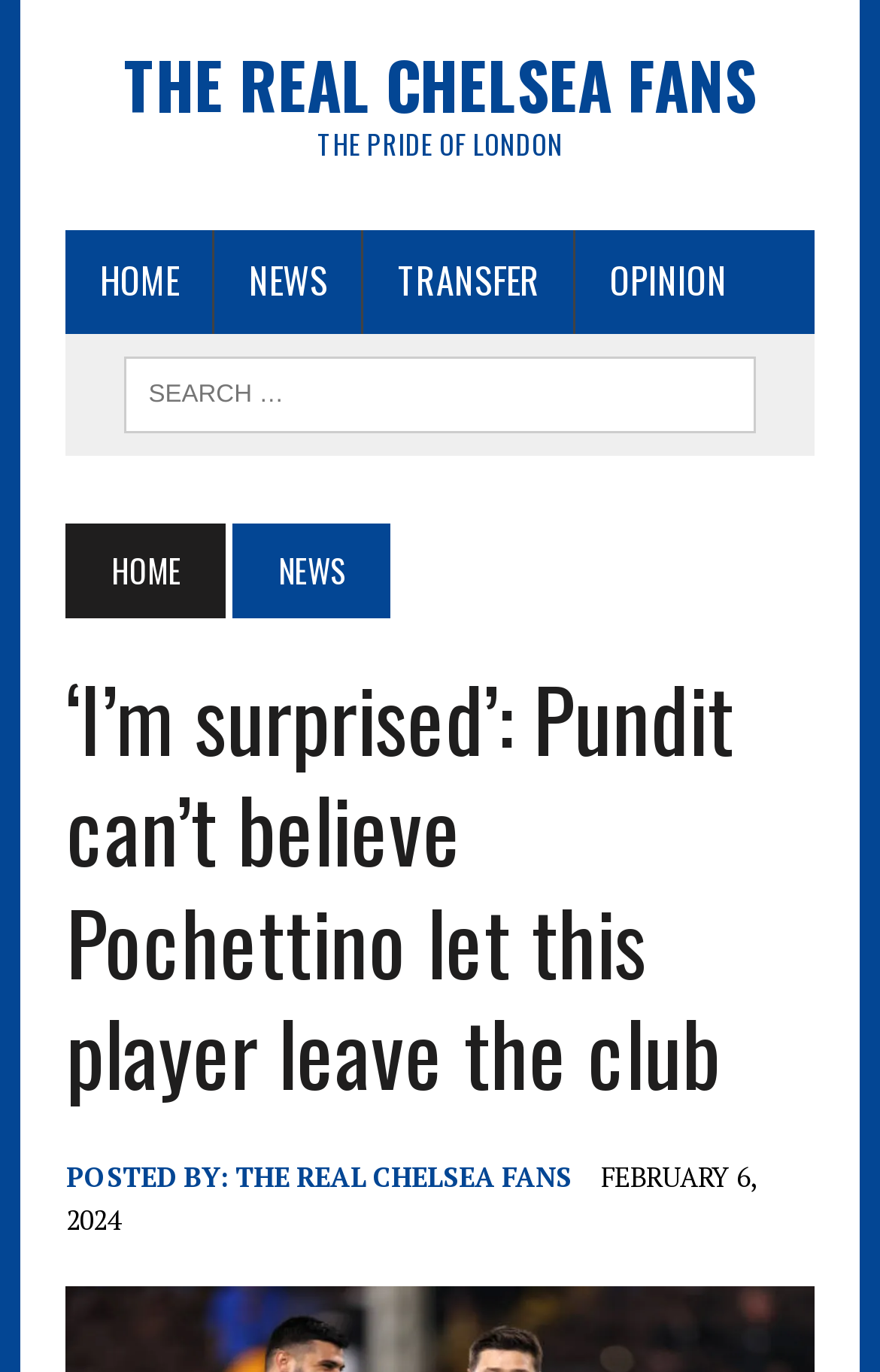What are the main categories on the website?
From the screenshot, supply a one-word or short-phrase answer.

HOME, NEWS, TRANSFER, OPINION